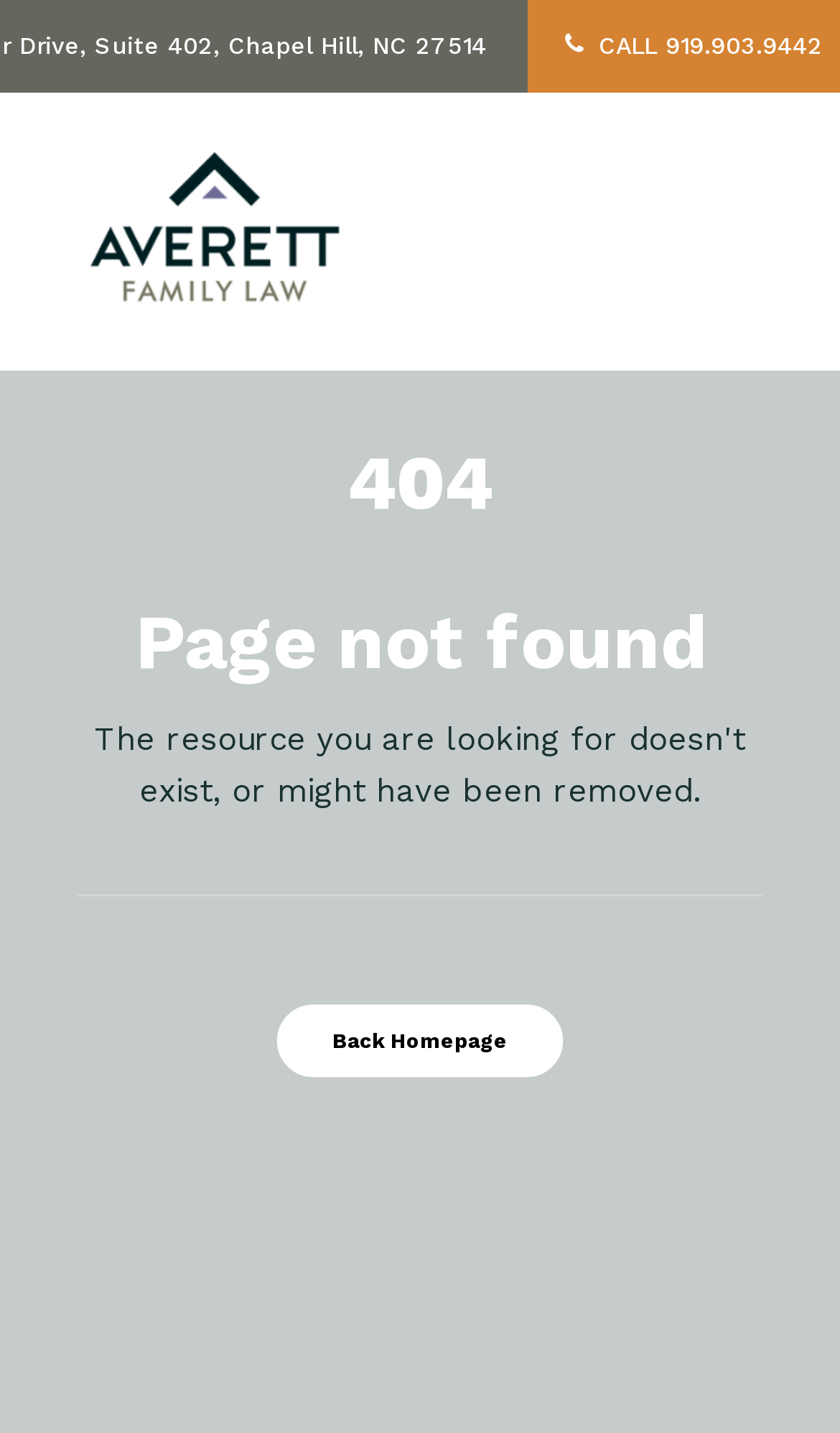Please indicate the bounding box coordinates of the element's region to be clicked to achieve the instruction: "go back to homepage". Provide the coordinates as four float numbers between 0 and 1, i.e., [left, top, right, bottom].

[0.33, 0.701, 0.67, 0.752]